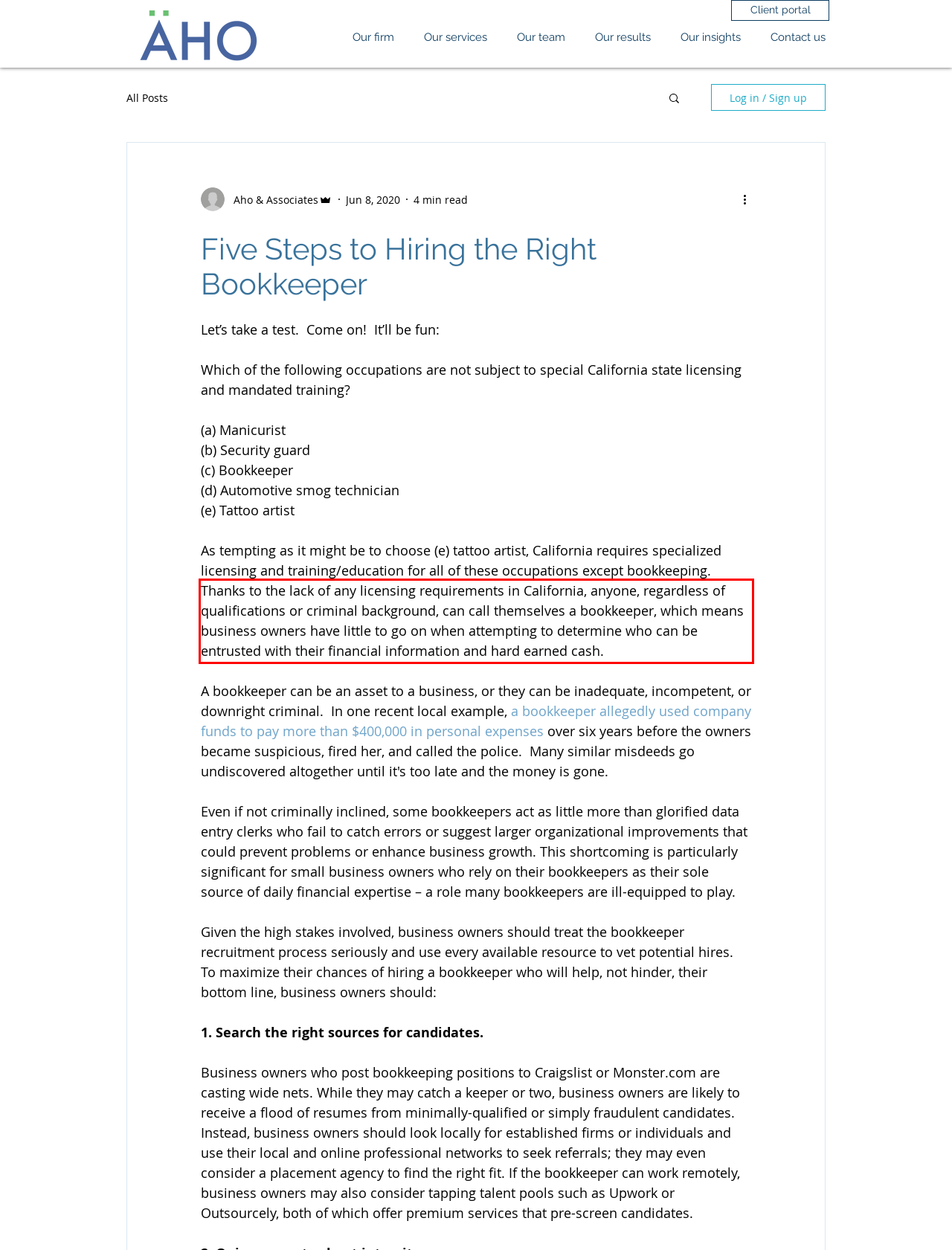Identify the text inside the red bounding box on the provided webpage screenshot by performing OCR.

Thanks to the lack of any licensing requirements in California, anyone, regardless of qualifications or criminal background, can call themselves a bookkeeper, which means business owners have little to go on when attempting to determine who can be entrusted with their financial information and hard earned cash.